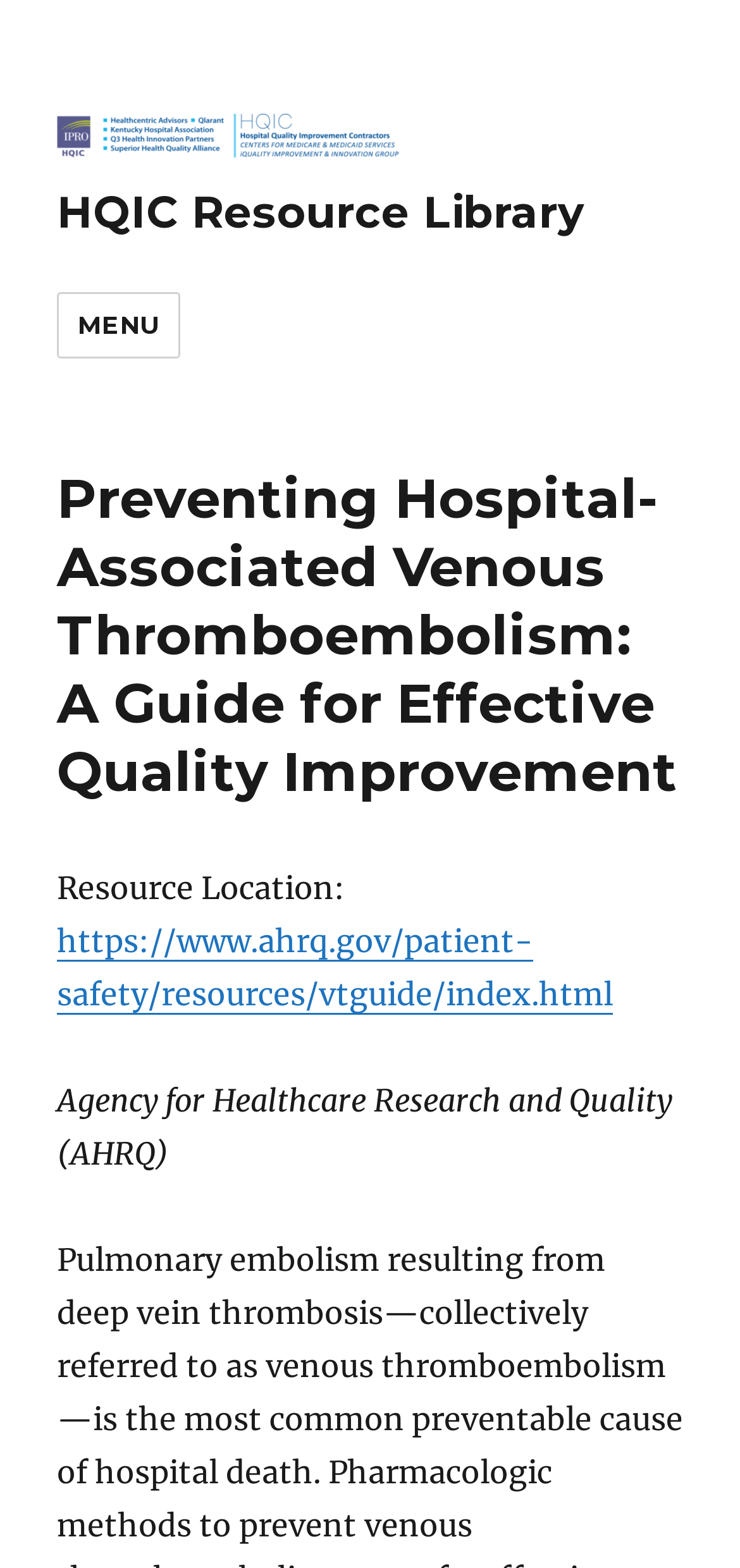What is the purpose of the MENU button?
From the details in the image, answer the question comprehensively.

I found the answer by looking at the button with the text 'MENU' and finding the description that mentions its purpose.